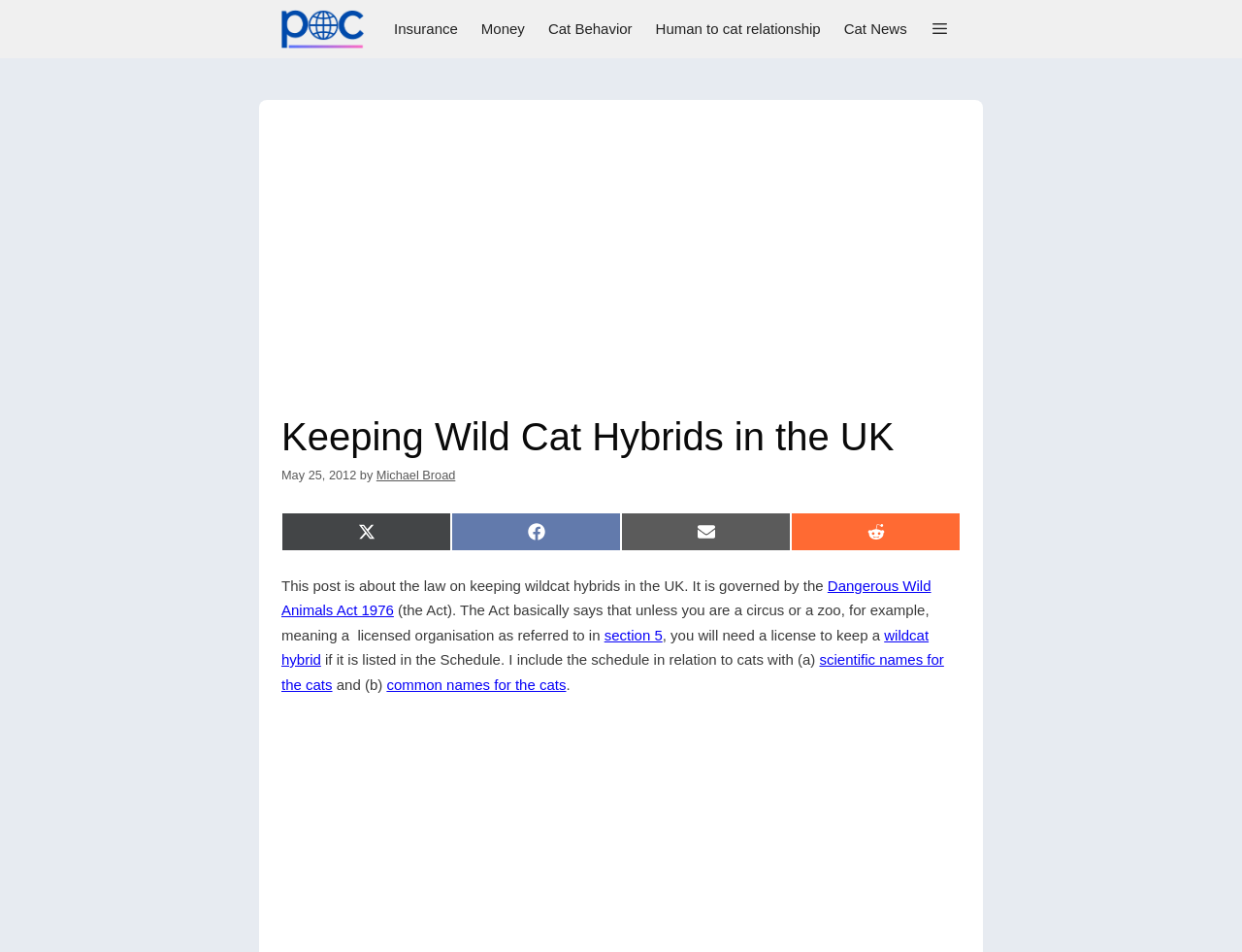Please find the bounding box for the UI element described by: "Jungle cat".

[0.37, 0.77, 0.423, 0.787]